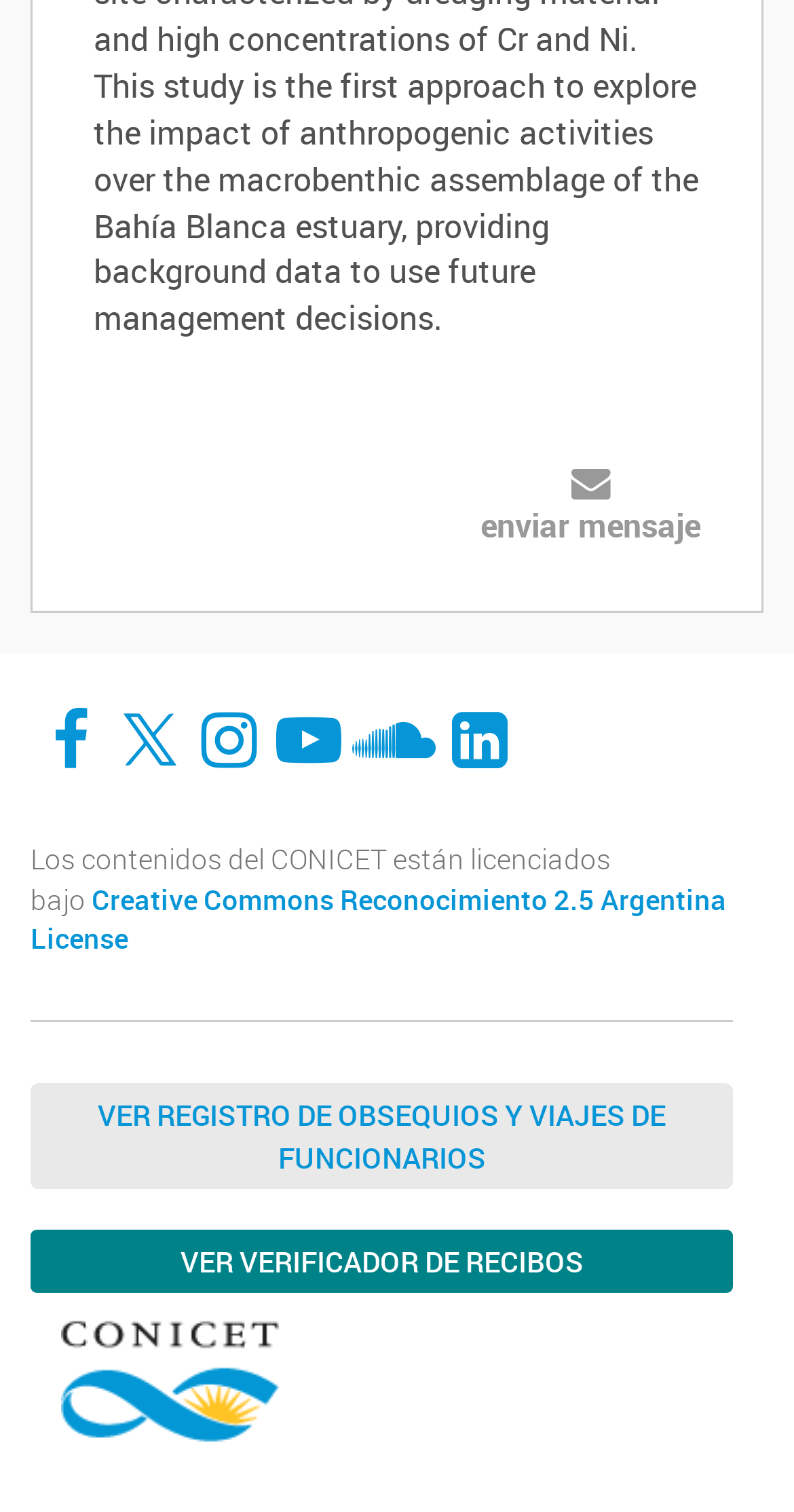Can you find the bounding box coordinates for the element that needs to be clicked to execute this instruction: "View Creative Commons Reconocimiento 2.5 Argentina License"? The coordinates should be given as four float numbers between 0 and 1, i.e., [left, top, right, bottom].

[0.038, 0.582, 0.915, 0.633]